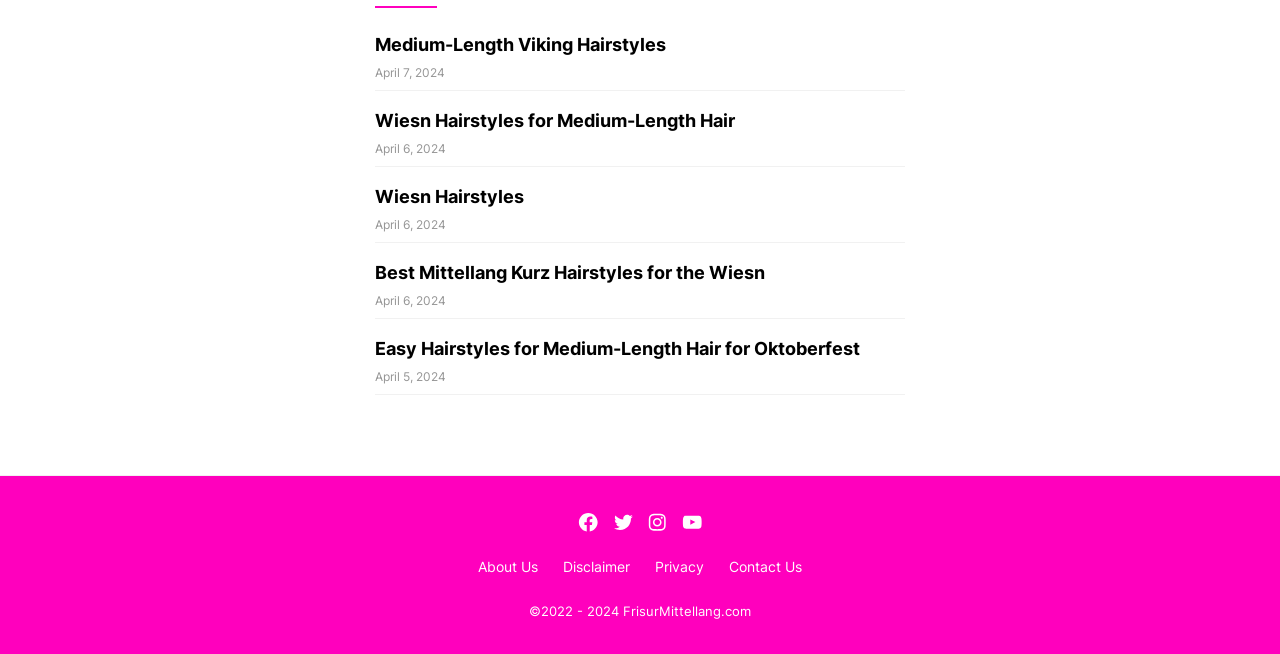How many navigation links are in the footer?
Look at the image and provide a detailed response to the question.

I counted the number of link elements within the navigation element 'Footer Nav', which are About Us, Disclaimer, Privacy, and Contact Us, and found that there are 4 navigation links.